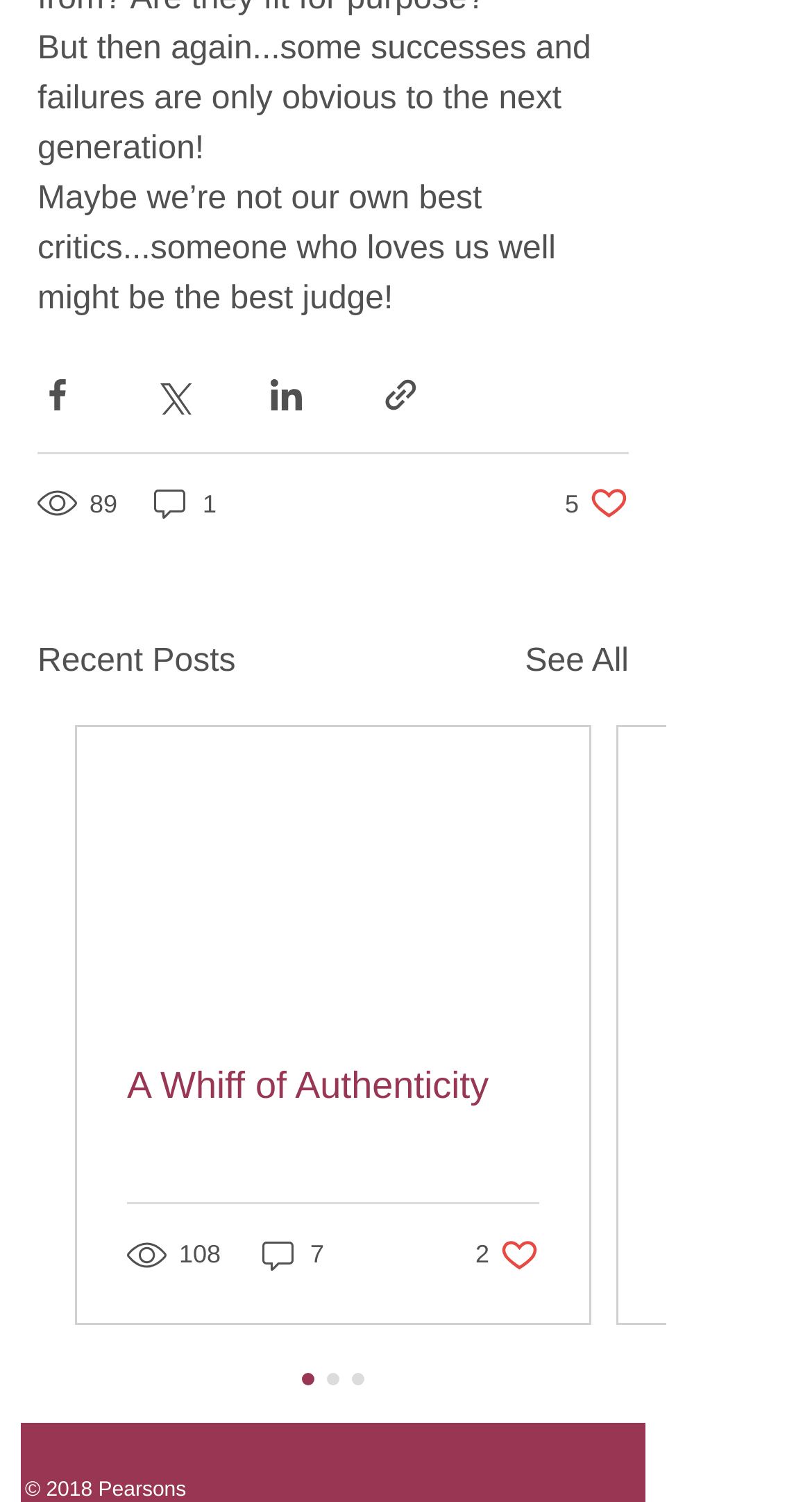How many social media sharing options are available?
Kindly give a detailed and elaborate answer to the question.

I counted the number of social media sharing buttons, which are 'Share via Facebook', 'Share via Twitter', 'Share via LinkedIn', and 'Share via link'. Therefore, there are 4 social media sharing options available.